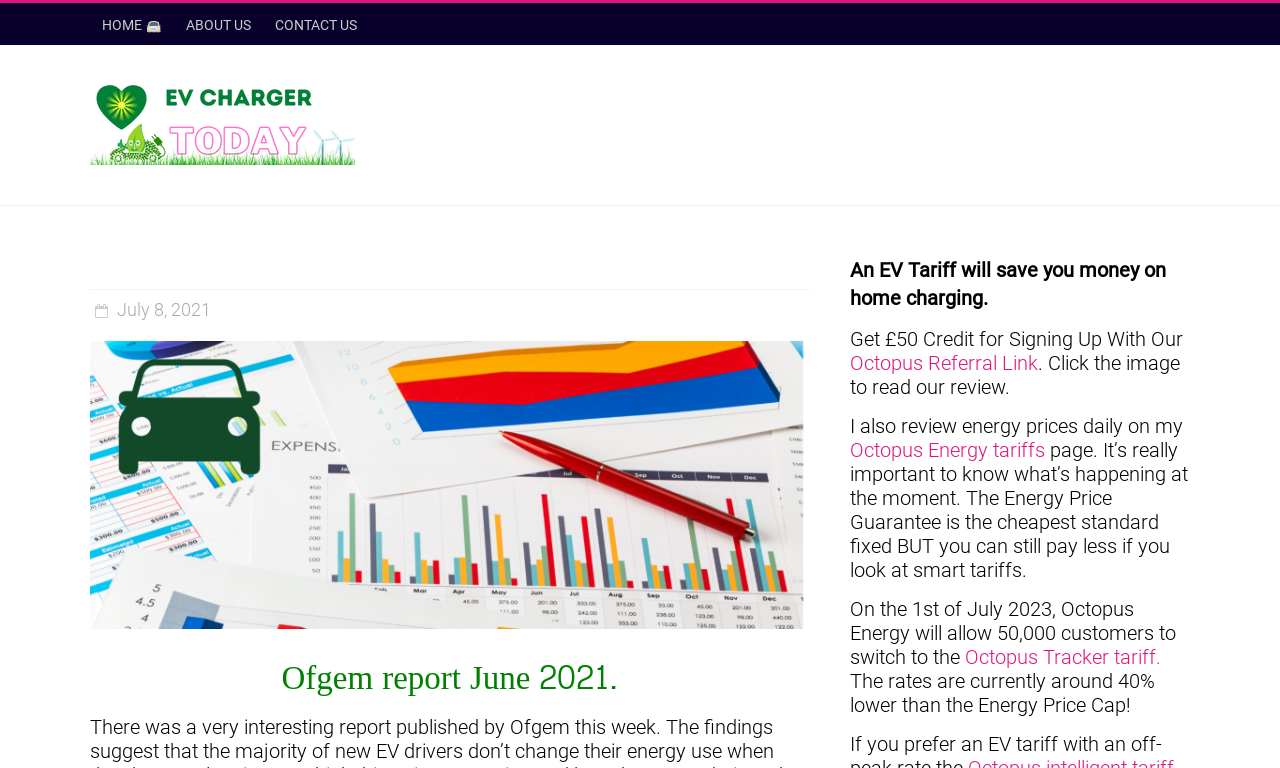What is the topic of the report mentioned?
Please use the image to provide an in-depth answer to the question.

The topic of the report mentioned is Ofgem report June 2021, which is stated in the heading 'Ofgem report June 2021.' on the webpage.